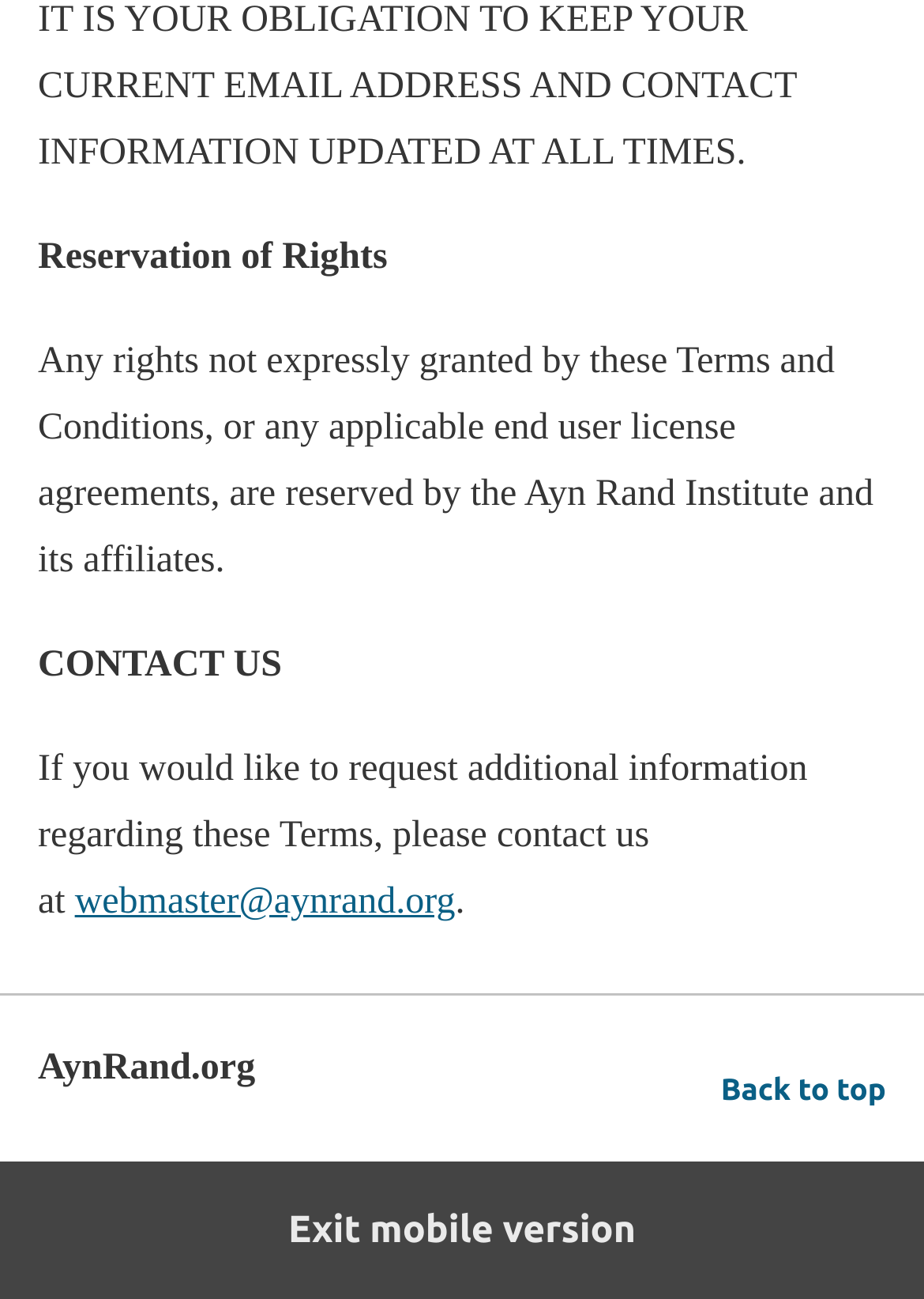Using the element description provided, determine the bounding box coordinates in the format (top-left x, top-left y, bottom-right x, bottom-right y). Ensure that all values are floating point numbers between 0 and 1. Element description: Back to top

[0.78, 0.818, 0.959, 0.864]